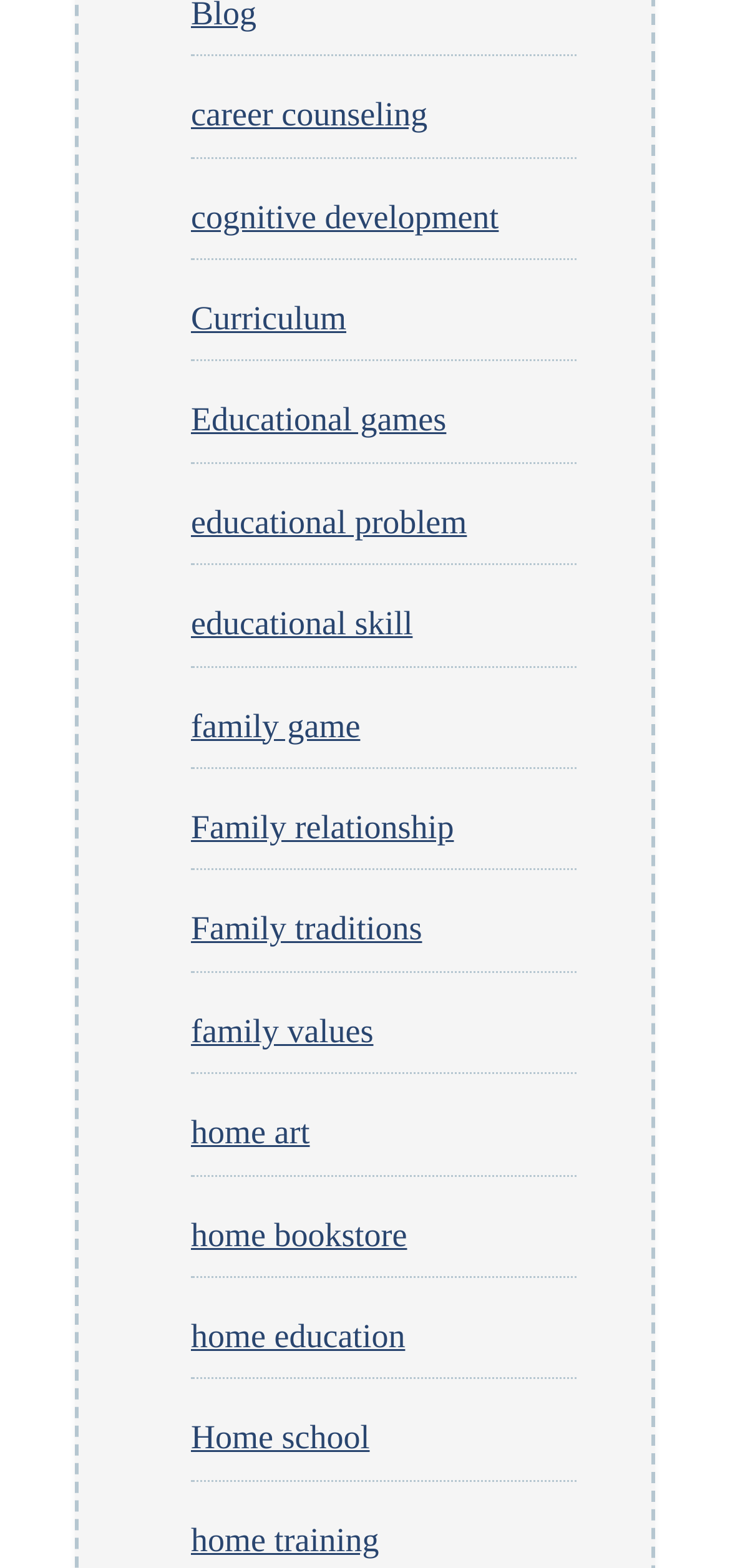How many family-related topics are listed?
Please provide a detailed and thorough answer to the question.

I counted the number of link elements with OCR text related to family, which are 'family game', 'Family relationship', 'Family traditions', and 'family values'. Therefore, there are 4 family-related topics listed.